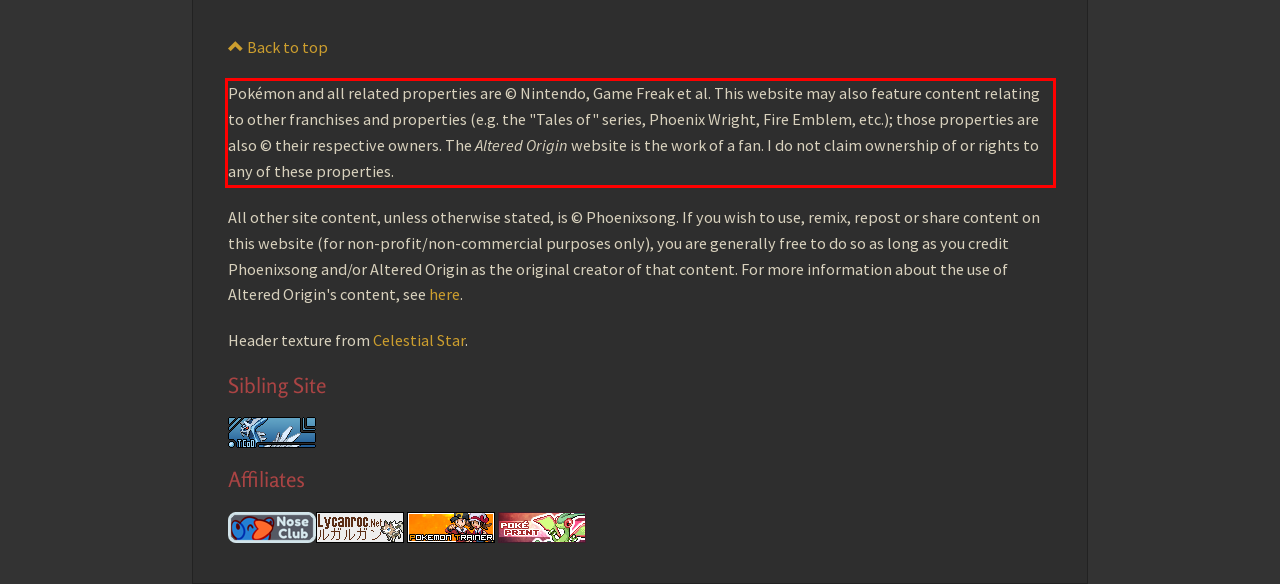Using the provided webpage screenshot, recognize the text content in the area marked by the red bounding box.

Pokémon and all related properties are © Nintendo, Game Freak et al. This website may also feature content relating to other franchises and properties (e.g. the "Tales of" series, Phoenix Wright, Fire Emblem, etc.); those properties are also © their respective owners. The Altered Origin website is the work of a fan. I do not claim ownership of or rights to any of these properties.